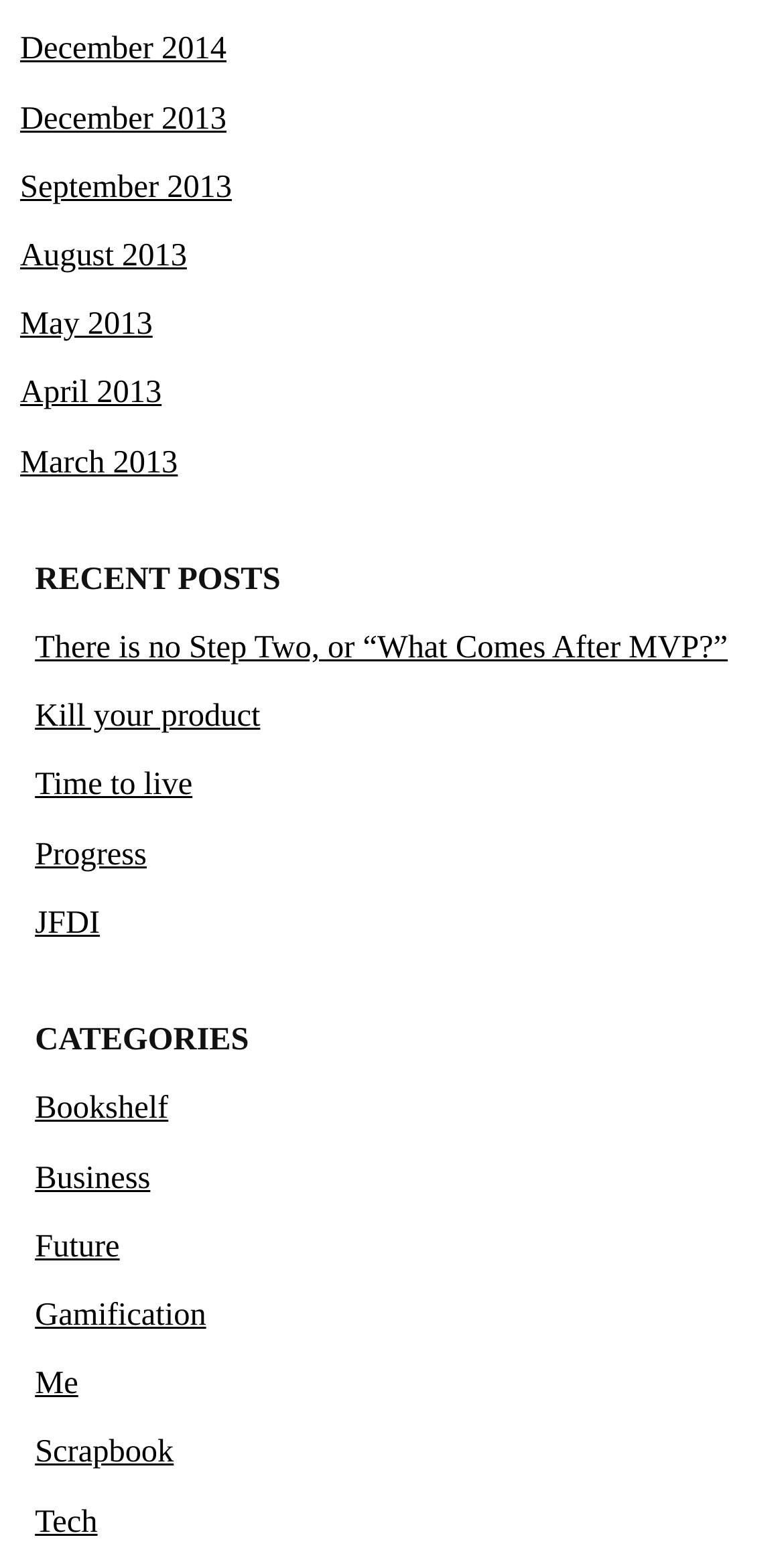What is the category with the fewest links?
Observe the image and answer the question with a one-word or short phrase response.

Me